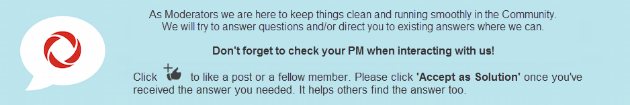Based on the visual content of the image, answer the question thoroughly: How long does the film 'Dumb Money' run for?

The promotional banner mentions the running time of the film 'Dumb Money' as 105 minutes, giving potential viewers an idea of the film's duration.